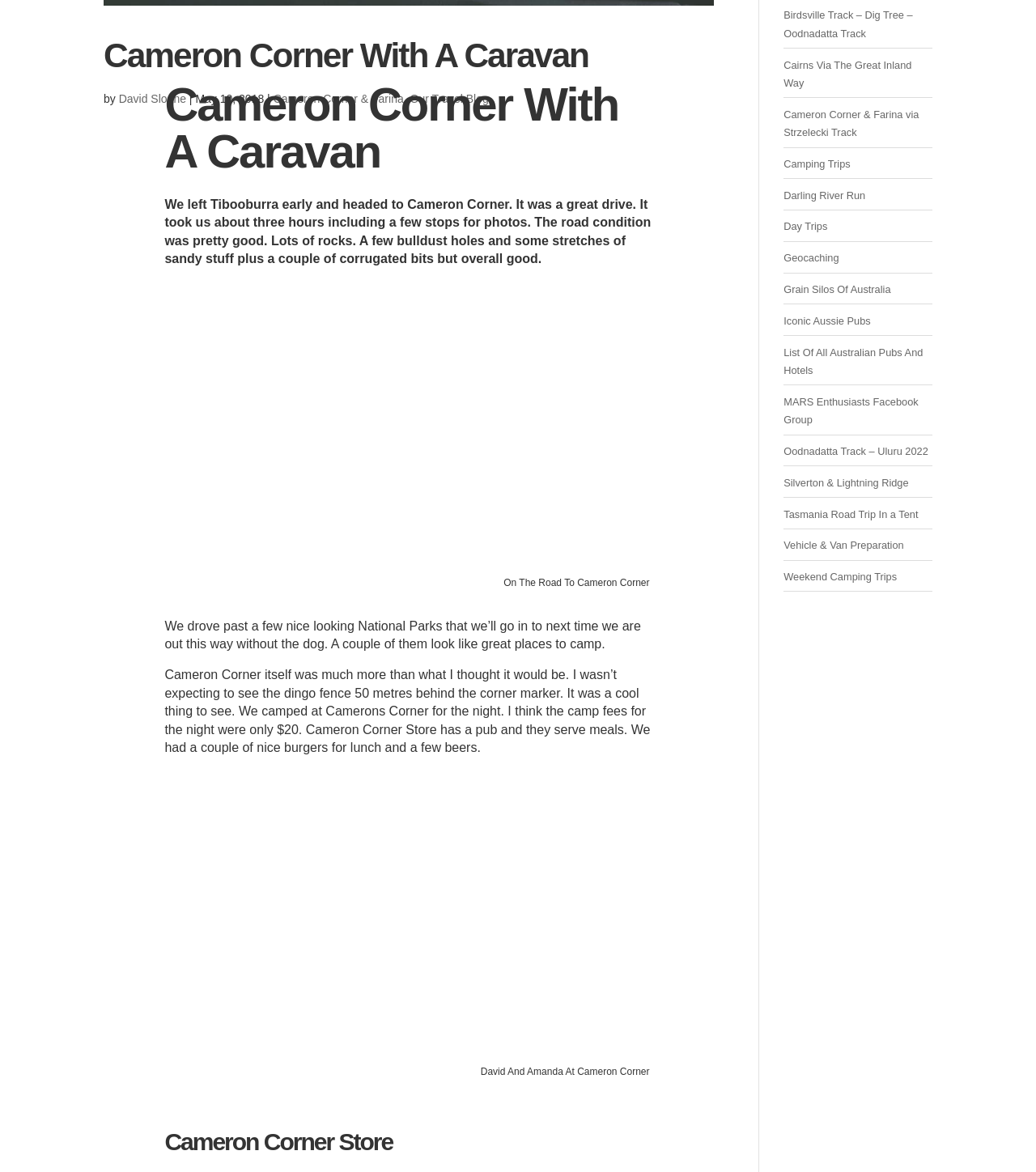From the element description: "parent_node: Comment name="url" placeholder="Website"", extract the bounding box coordinates of the UI element. The coordinates should be expressed as four float numbers between 0 and 1, in the order [left, top, right, bottom].

None